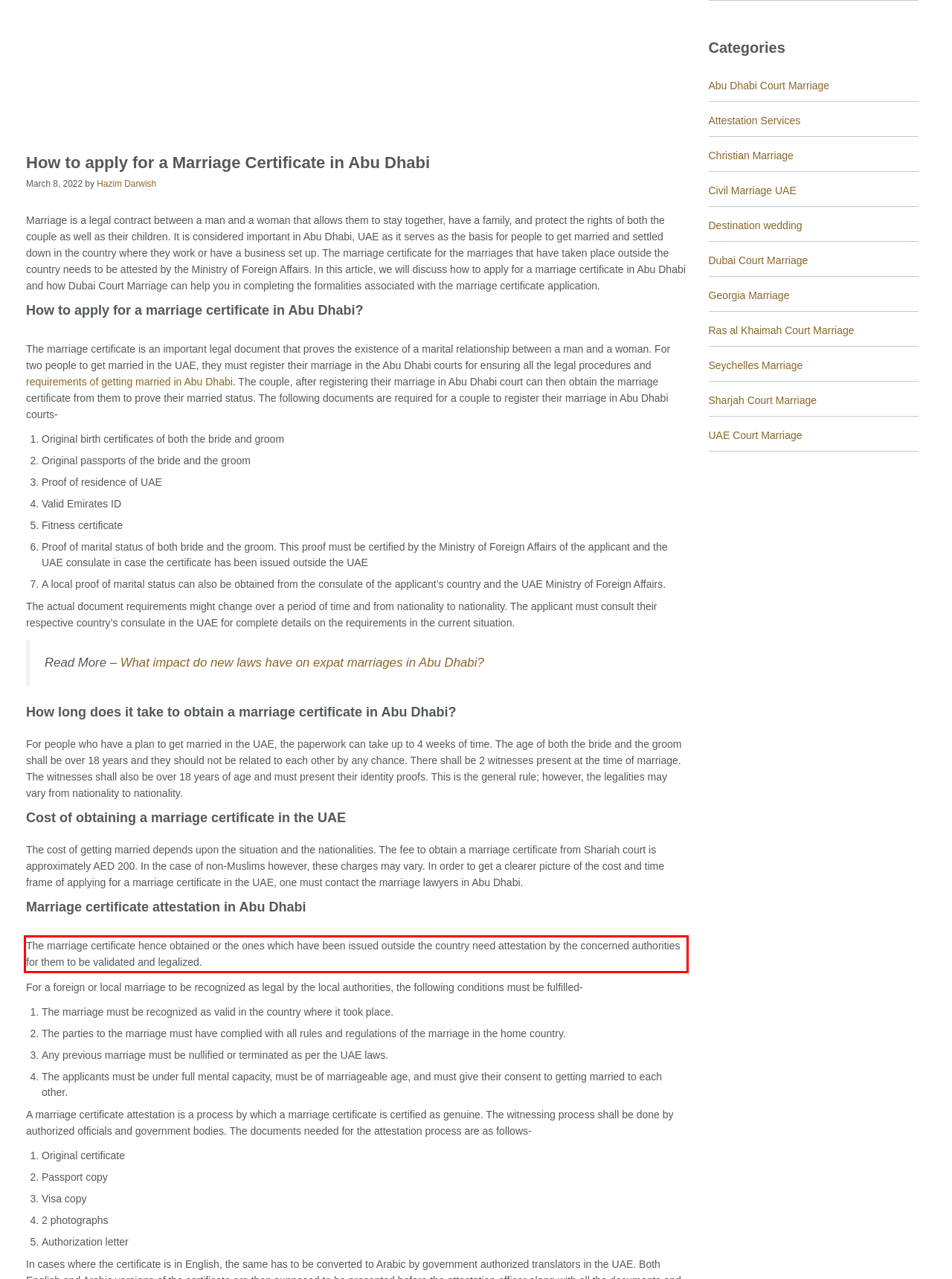Please analyze the screenshot of a webpage and extract the text content within the red bounding box using OCR.

The marriage certificate hence obtained or the ones which have been issued outside the country need attestation by the concerned authorities for them to be validated and legalized.